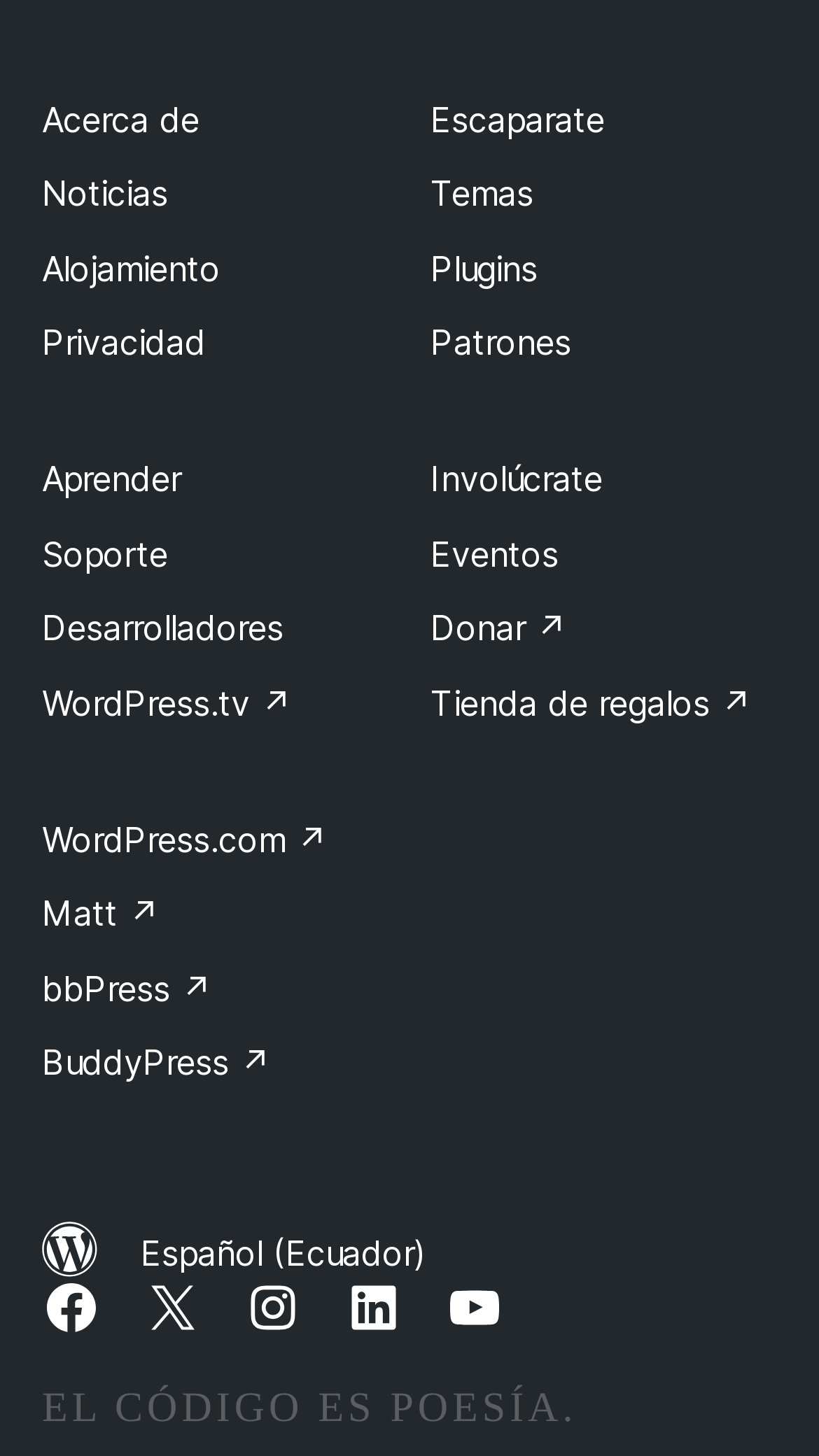What is the name of the website linked at the bottom?
Refer to the image and provide a thorough answer to the question.

I looked at the link element at the bottom of the webpage and found the text 'WordPress.org'.